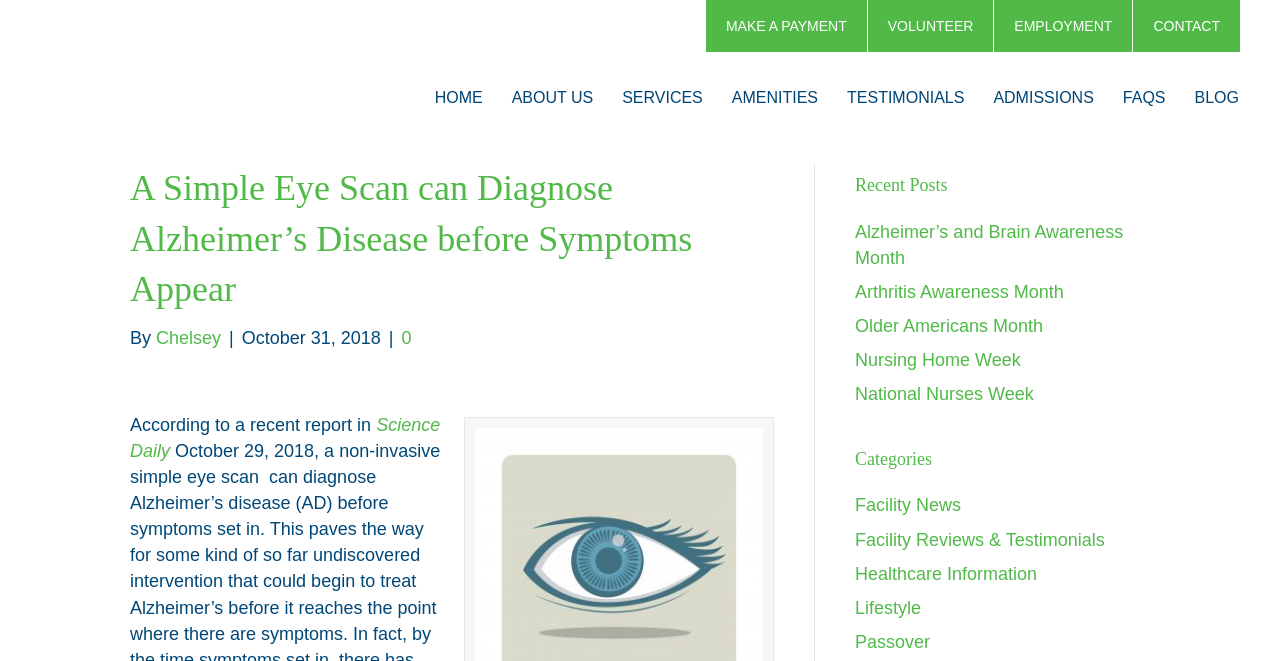What is the purpose of the links in the top navigation bar?
Could you answer the question in a detailed manner, providing as much information as possible?

The links in the top navigation bar, such as 'HOME', 'ABOUT US', 'SERVICES', etc., are likely used for navigation purposes, allowing users to access different sections of the website.